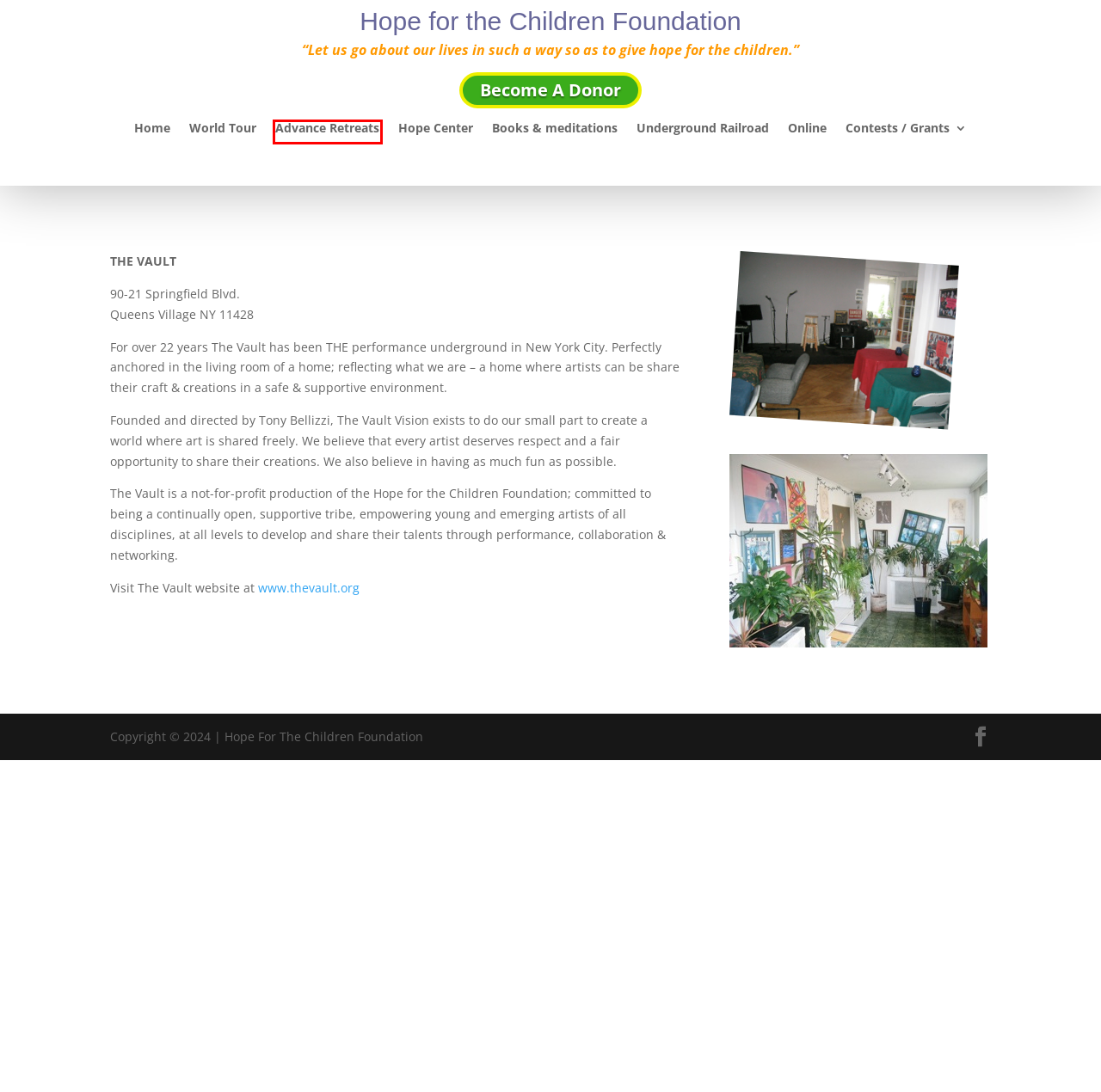You are looking at a webpage screenshot with a red bounding box around an element. Pick the description that best matches the new webpage after interacting with the element in the red bounding box. The possible descriptions are:
A. Global Grassroots Childrens Charity - Hope For The Children Foundation
B. Presence - Hope For The Children Foundation
C. Become A Donor - Hope For The Children Foundation
D. Hope Center - Hope For The Children Foundation
E. The Vault |
F. World Tour - Tony Bellizzi
G. Shop - Tony Bellizzi
H. Retreats - Tony Bellizzi

H